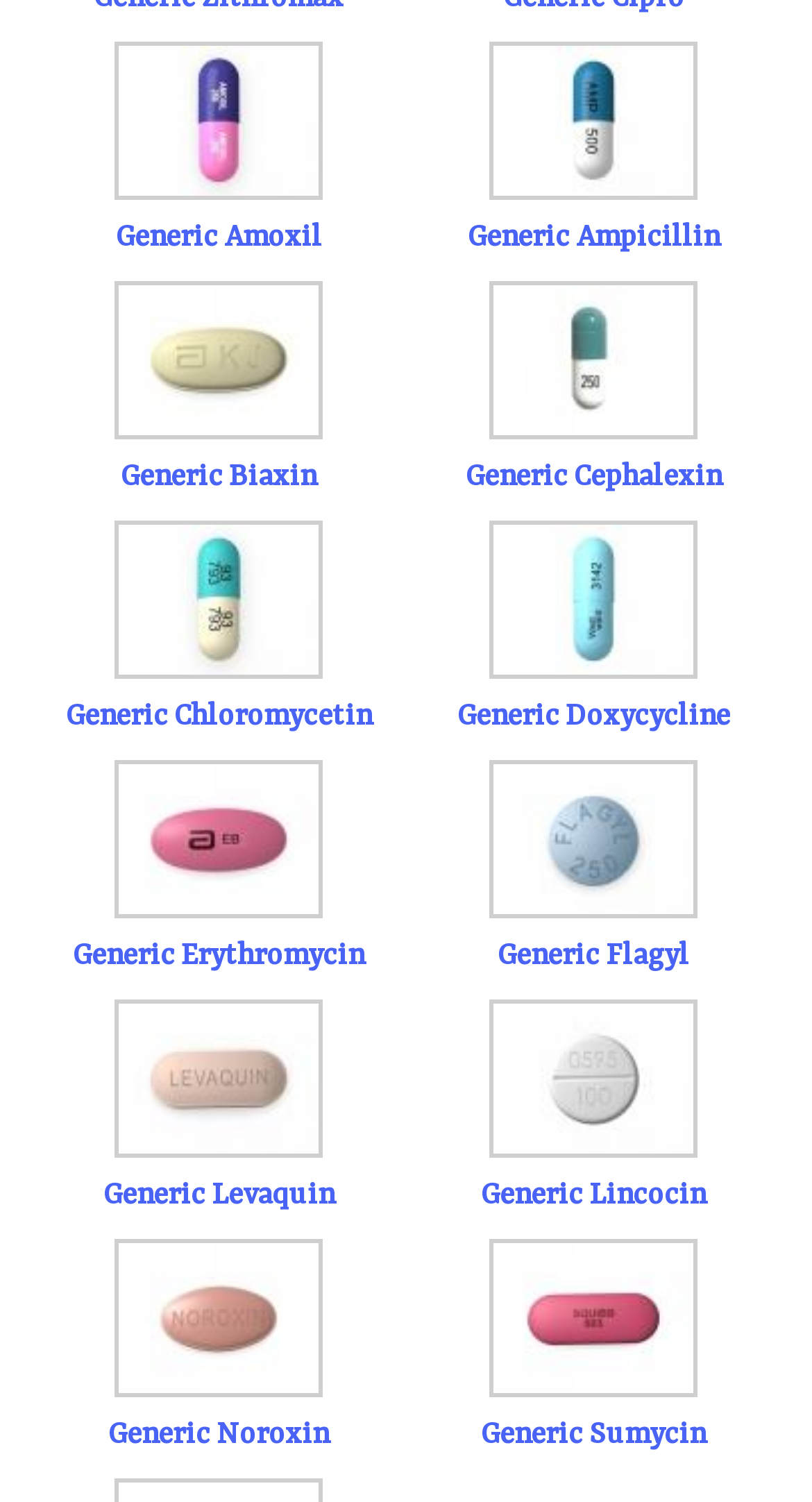Find the bounding box coordinates for the HTML element specified by: "Generic Erythromycin".

[0.09, 0.625, 0.449, 0.647]